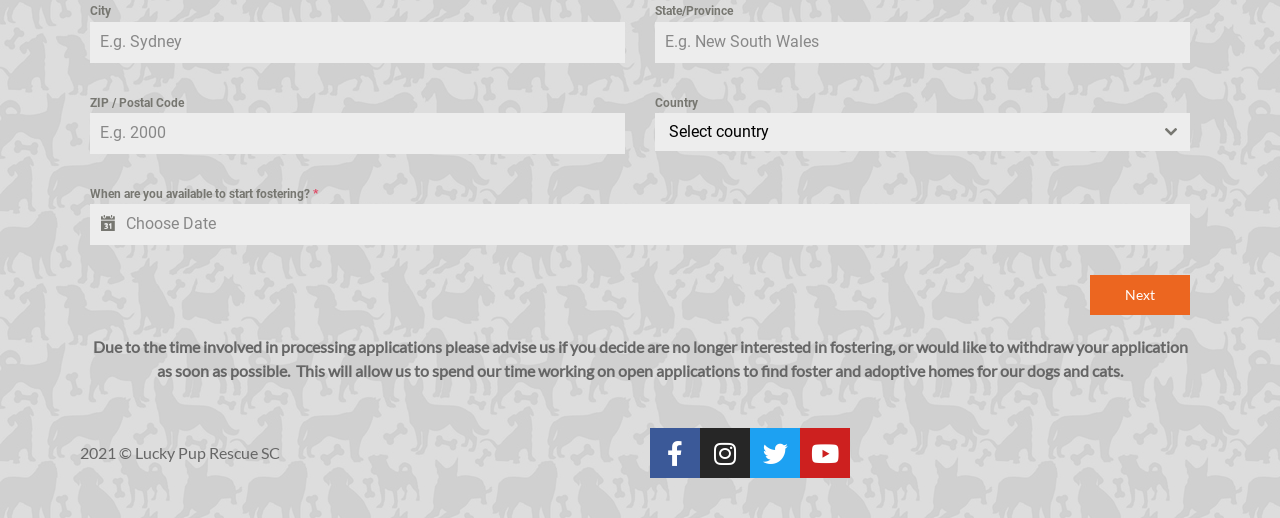Please give the bounding box coordinates of the area that should be clicked to fulfill the following instruction: "Enter city". The coordinates should be in the format of four float numbers from 0 to 1, i.e., [left, top, right, bottom].

[0.07, 0.042, 0.488, 0.121]